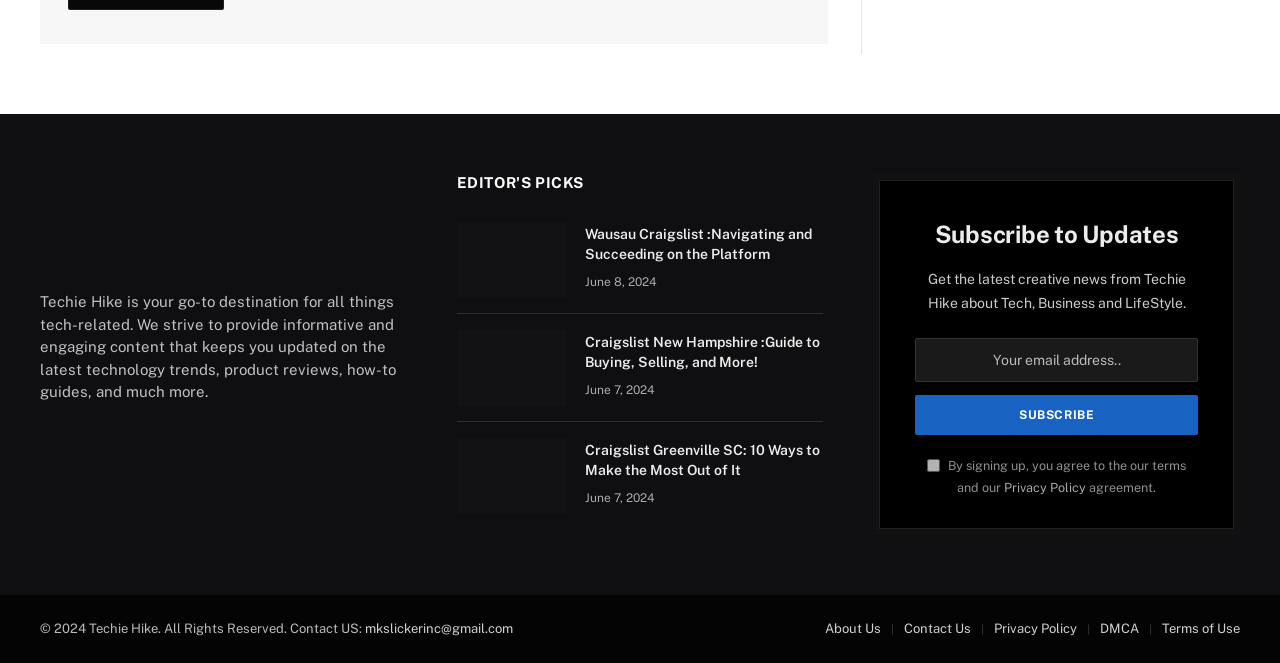What is the purpose of Techie Hike?
Using the image as a reference, give an elaborate response to the question.

Based on the introductory text, Techie Hike is a website that provides informative and engaging content related to technology, including the latest trends, product reviews, how-to guides, and more.